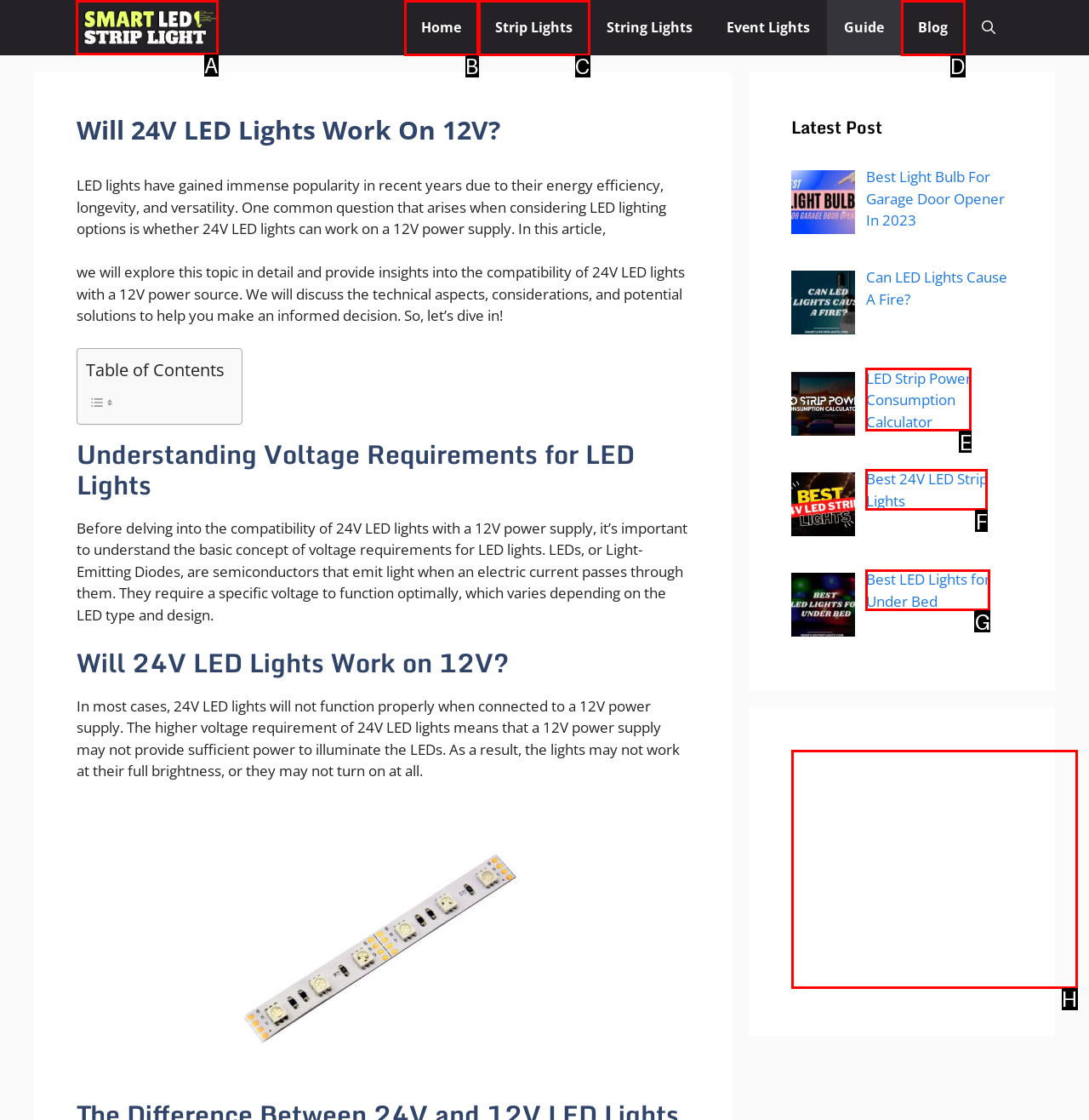Indicate the HTML element to be clicked to accomplish this task: Click on the 'Best Smart LED Strip Lights' link Respond using the letter of the correct option.

A